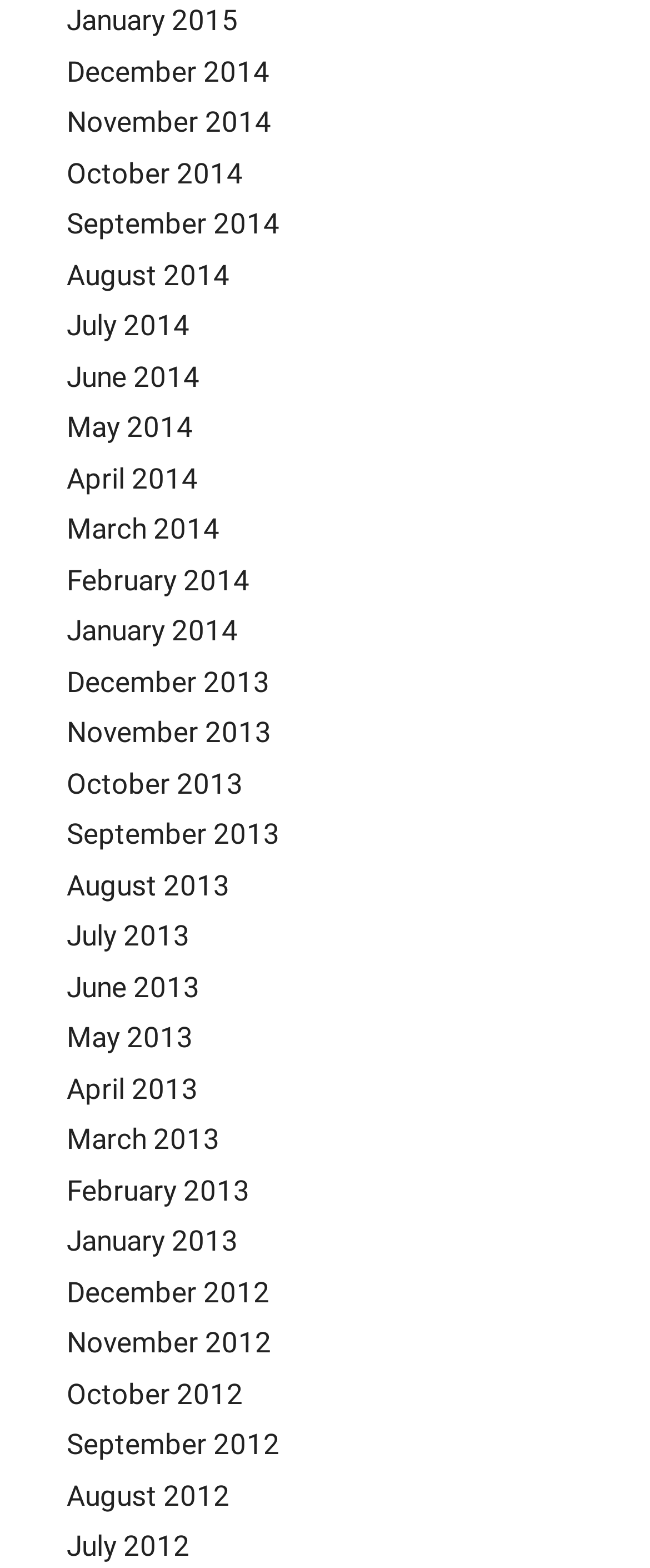Can you pinpoint the bounding box coordinates for the clickable element required for this instruction: "access October 2014"? The coordinates should be four float numbers between 0 and 1, i.e., [left, top, right, bottom].

[0.103, 0.099, 0.374, 0.121]